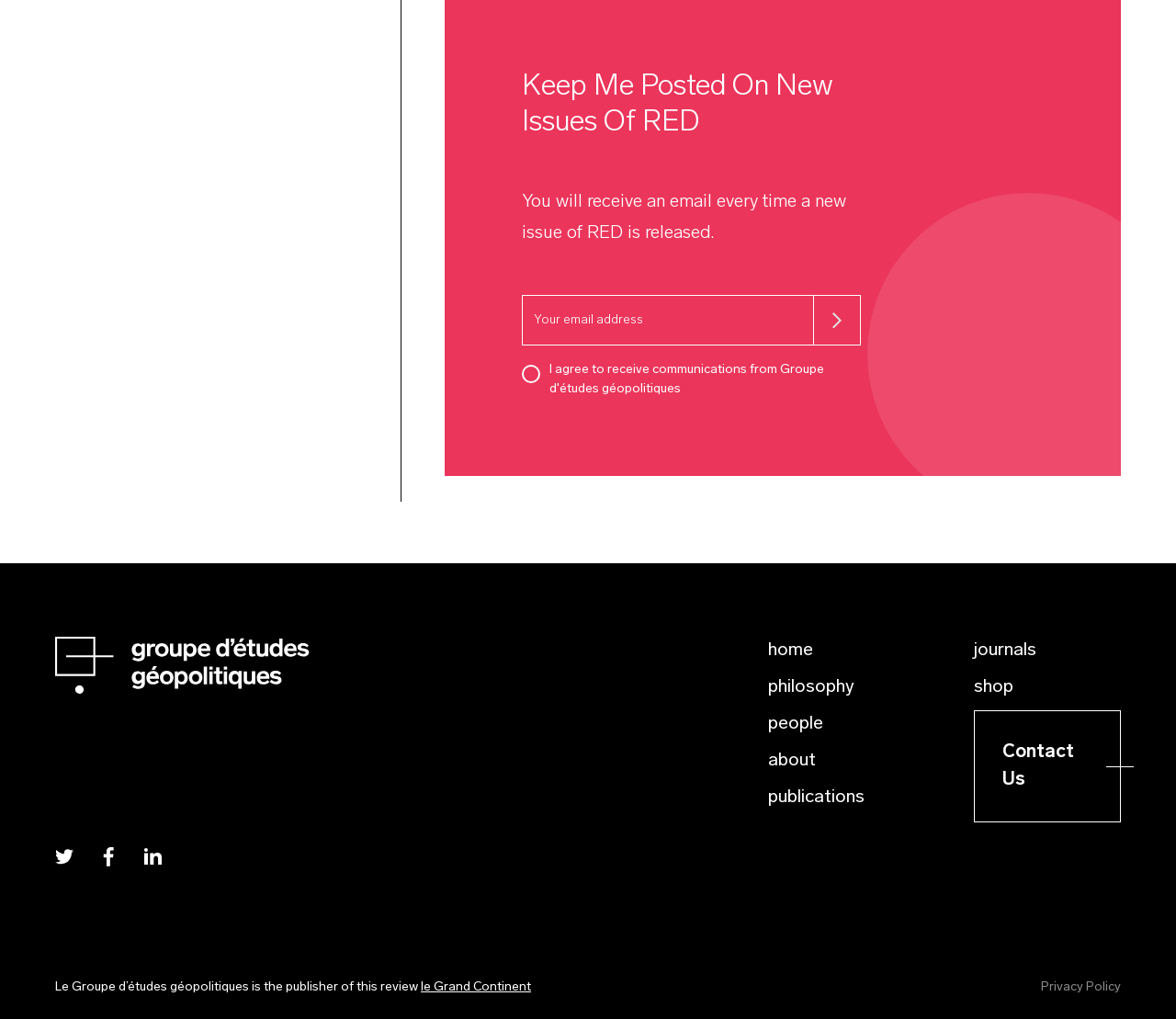Please find the bounding box coordinates of the clickable region needed to complete the following instruction: "Share this page". The bounding box coordinates must consist of four float numbers between 0 and 1, i.e., [left, top, right, bottom].

None